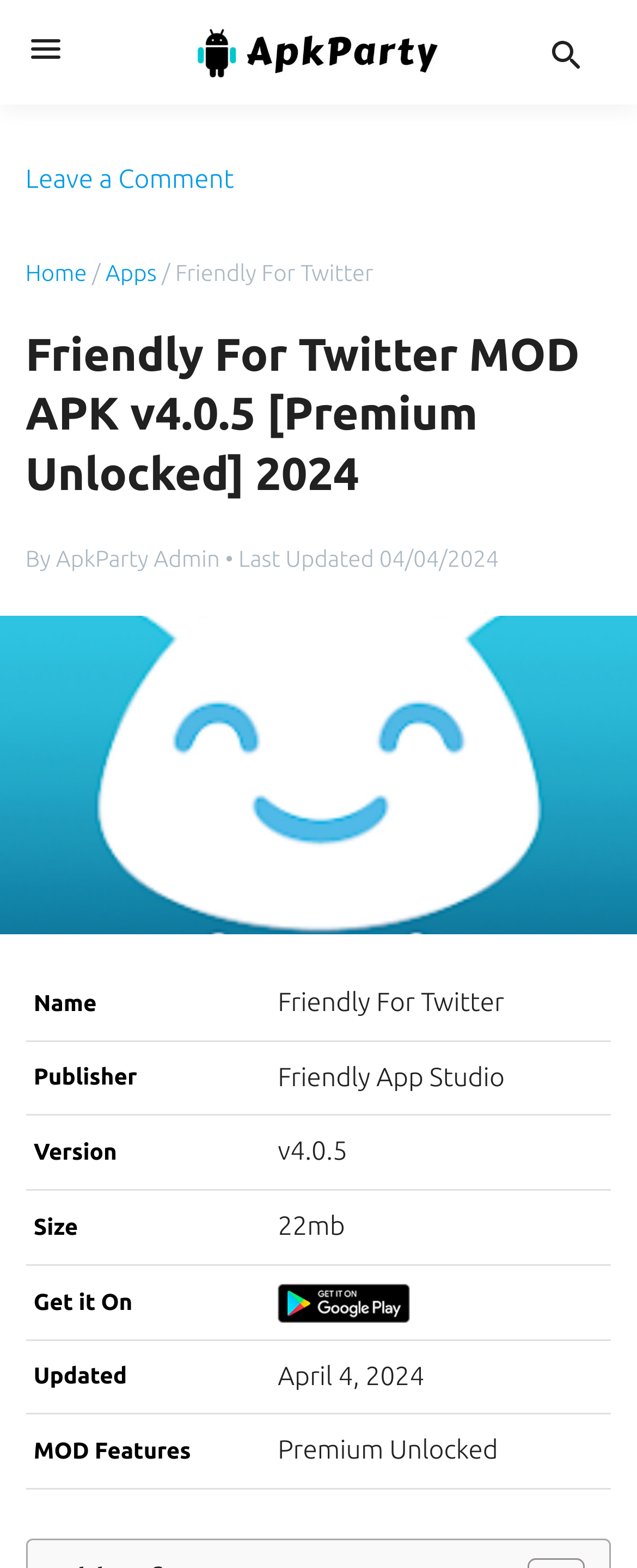Give a comprehensive overview of the webpage, including key elements.

This webpage is about the Friendly For Twitter MOD APK, a premium unlocked version of the app. At the top, there are three links, one with an image, and two with text "APKParty.com" and another with no text. Below these links, there is a header section with several links, including "Leave a Comment", "Home", "Apps", and the title of the app "Friendly For Twitter MOD APK v4.0.5 [Premium Unlocked] 2024". 

To the right of the header section, there is a block of text with information about the app, including the author "ApkParty Admin", the last updated date "04/04/2024", and a large image of the app. 

Below this block of text, there is a table with five rows, each containing information about the app, such as its name, publisher, version, size, and where to get it. The table also includes a link to Google Play. 

At the very bottom of the page, there is a figure with no text, and another table with a single row, containing the MOD features of the app, which is "Premium Unlocked".